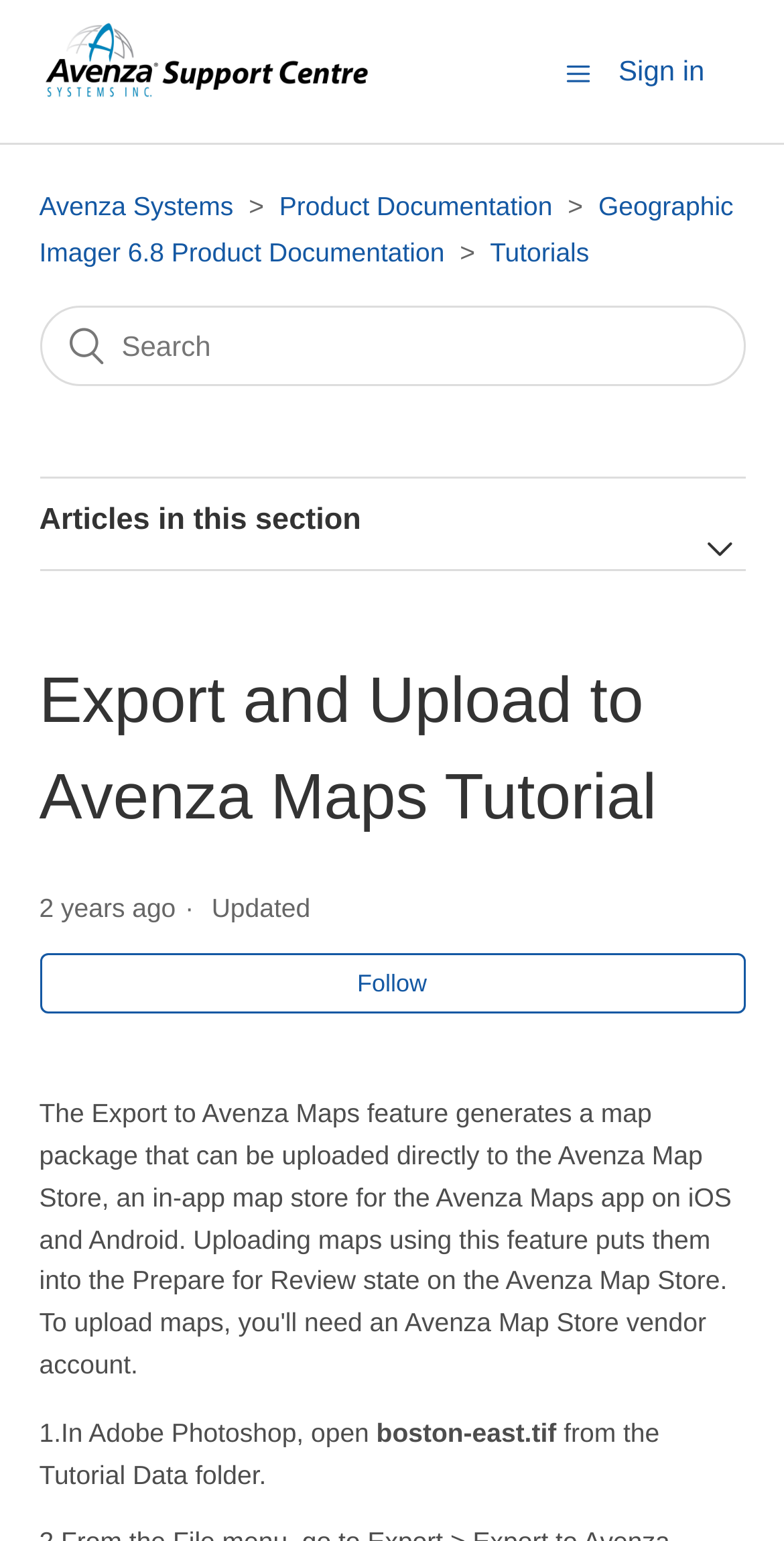Find the bounding box coordinates of the clickable area required to complete the following action: "Search".

[0.05, 0.198, 0.95, 0.251]